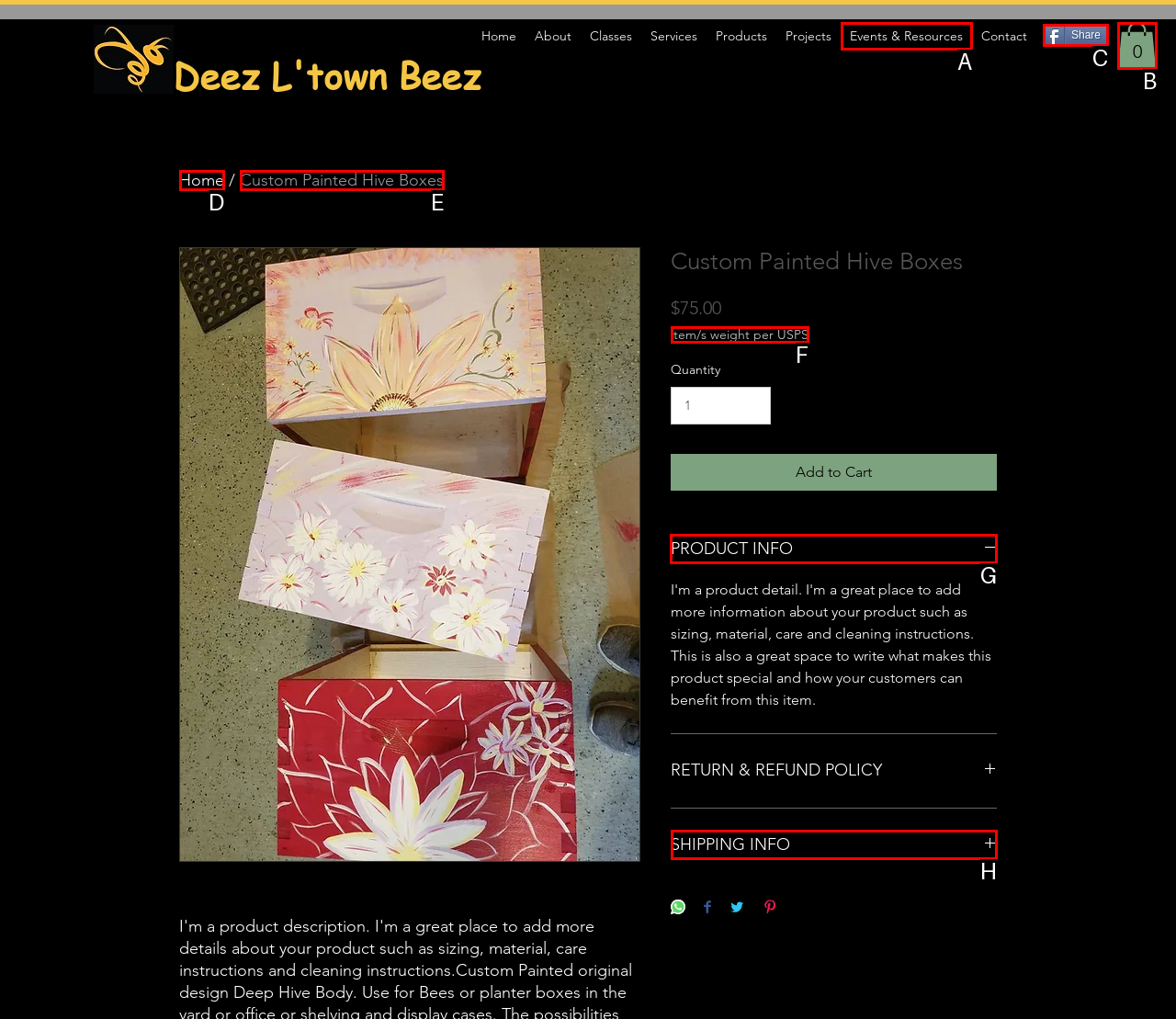Identify the appropriate choice to fulfill this task: View product info
Respond with the letter corresponding to the correct option.

G